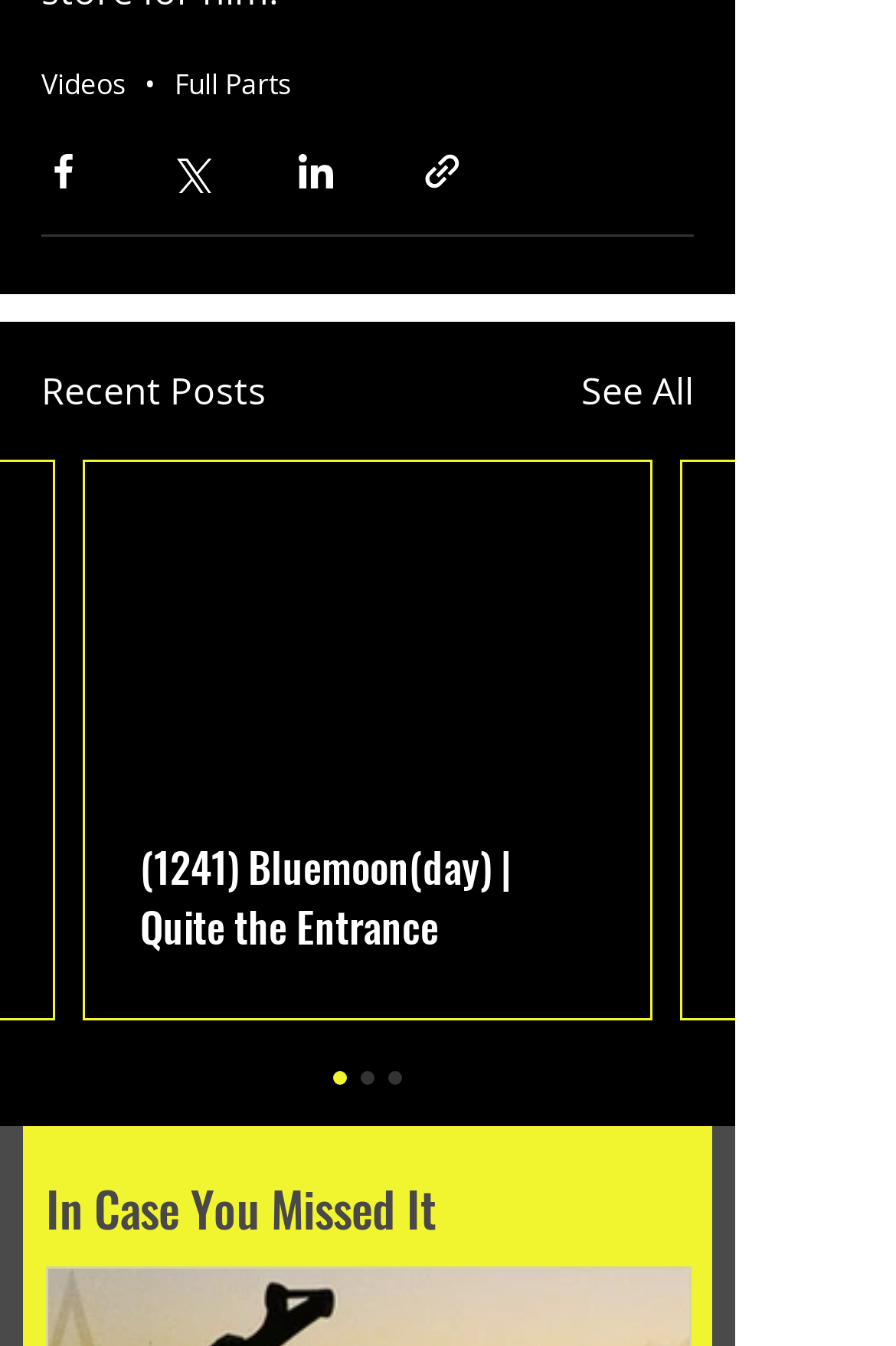What is the first social media platform listed?
Answer the question with a detailed explanation, including all necessary information.

I looked at the social bar section at the bottom of the webpage and found that the first link is 'Facebook', which is a social media platform.